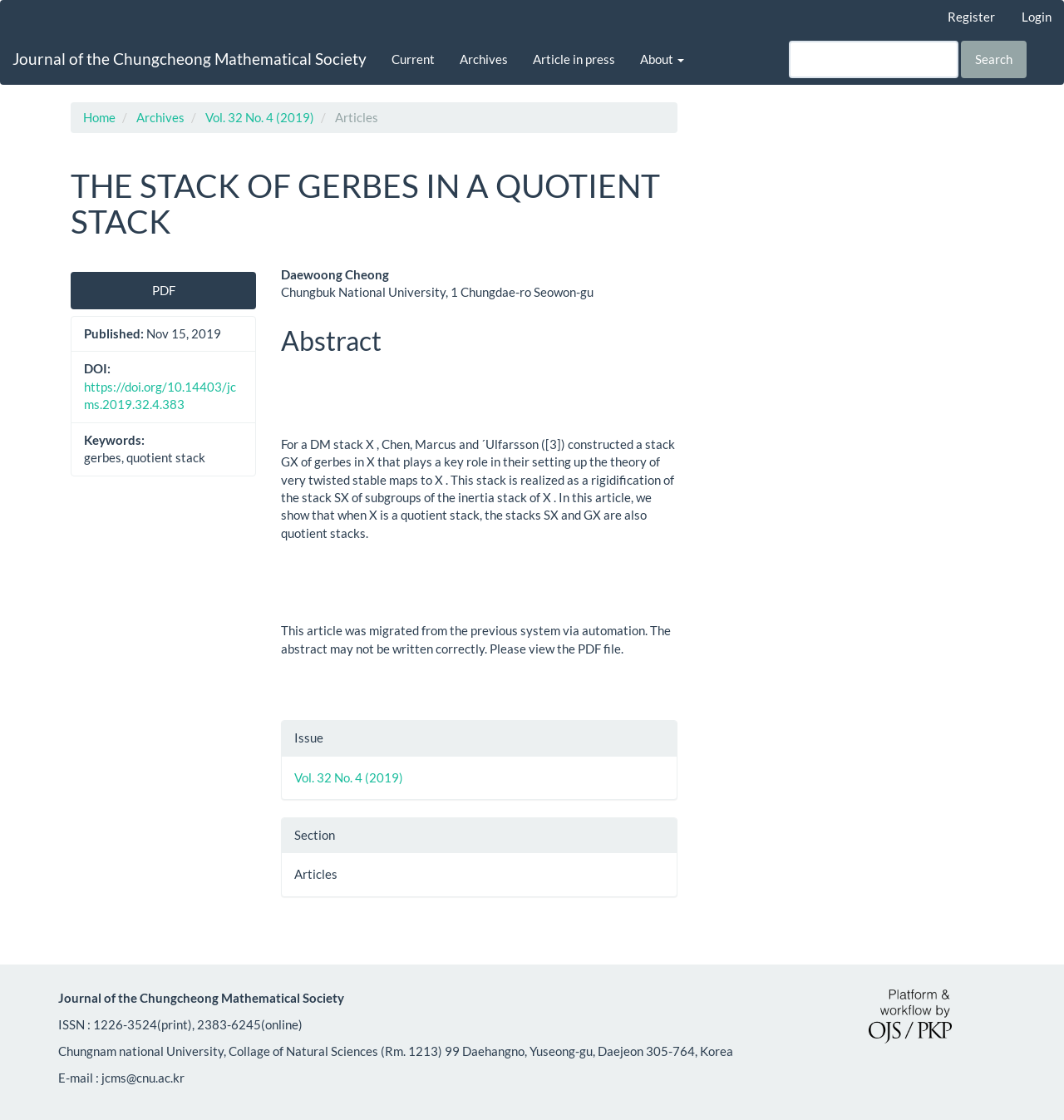Please identify the bounding box coordinates of the region to click in order to complete the given instruction: "Learn more about the publishing system". The coordinates should be four float numbers between 0 and 1, i.e., [left, top, right, bottom].

[0.816, 0.883, 0.945, 0.932]